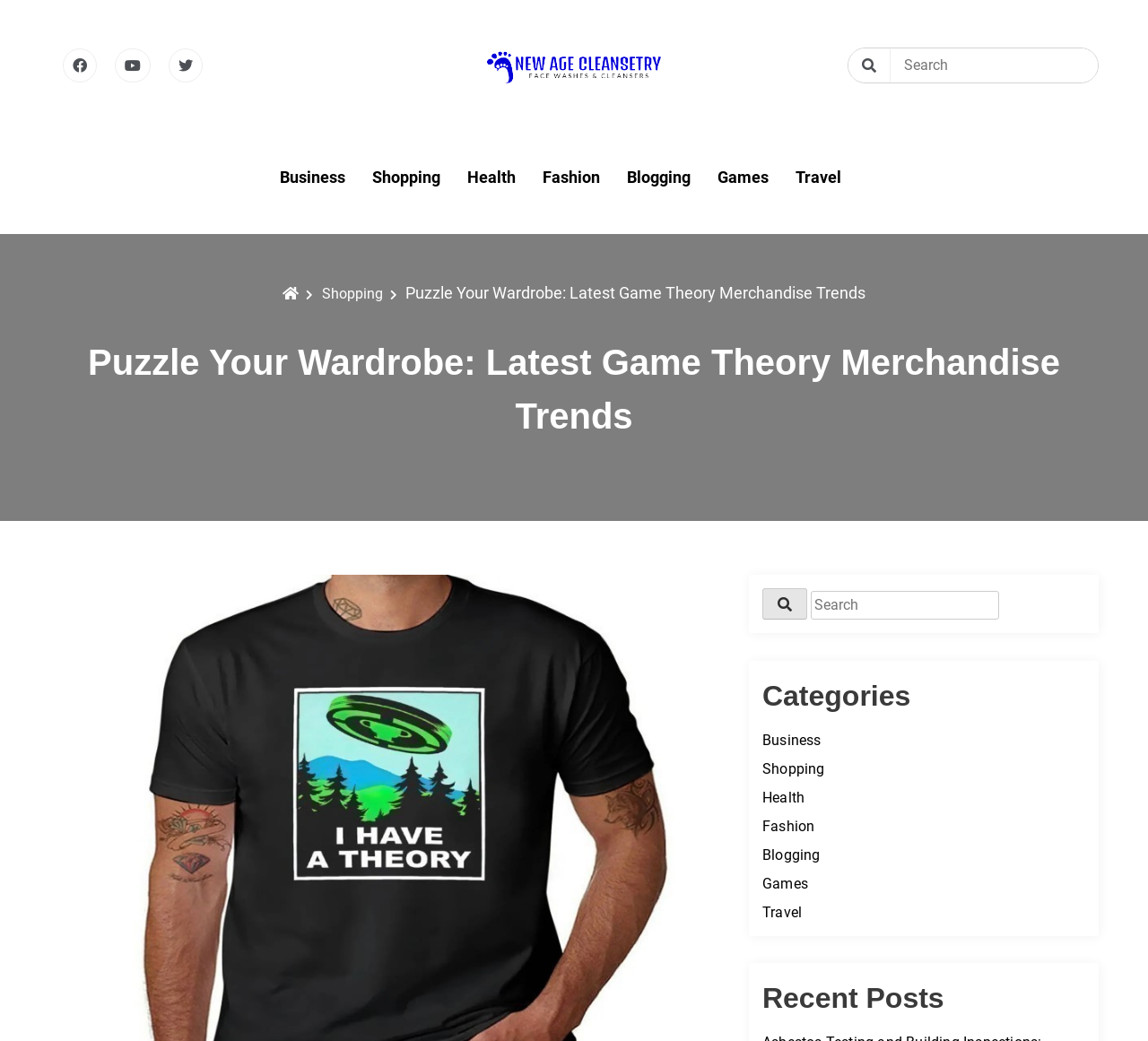Please predict the bounding box coordinates (top-left x, top-left y, bottom-right x, bottom-right y) for the UI element in the screenshot that fits the description: New Age Cleansetry

[0.422, 0.087, 0.777, 0.137]